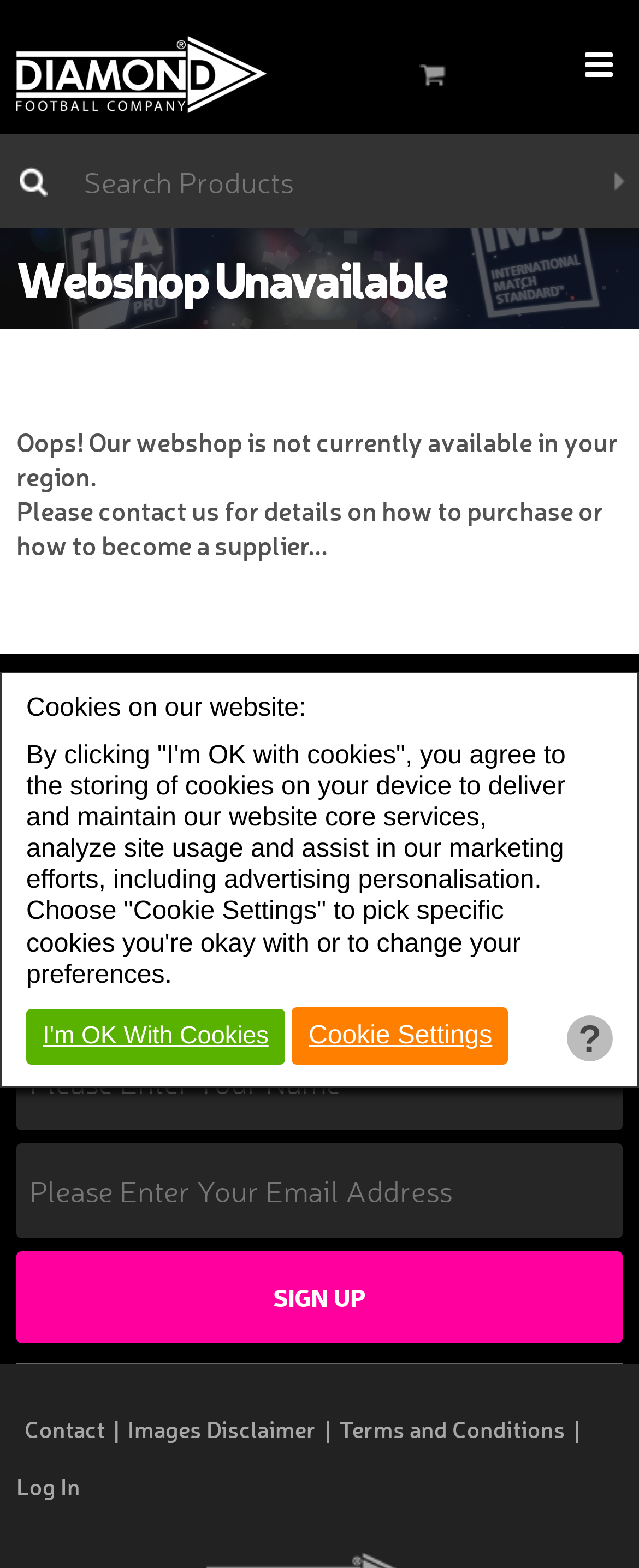What is the purpose of the sign-up form?
Please give a detailed and elaborate answer to the question based on the image.

The static text 'Sign up or Follow Us for Opinions, News and Deals' suggests that the sign-up form is intended for customers to receive updates on opinions, news, and deals from the company.